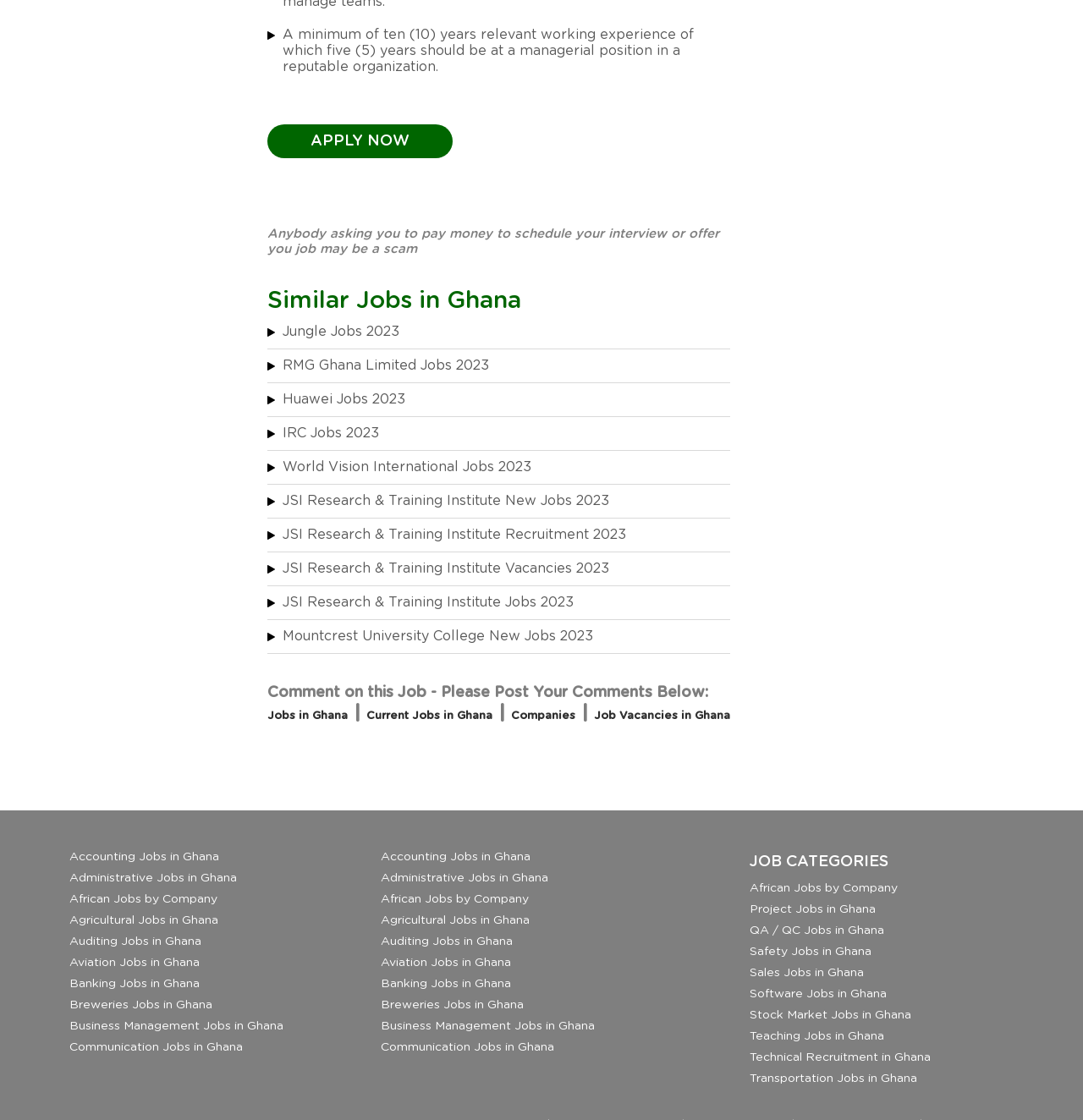Give the bounding box coordinates for this UI element: "Communication Jobs in Ghana". The coordinates should be four float numbers between 0 and 1, arranged as [left, top, right, bottom].

[0.352, 0.929, 0.596, 0.948]